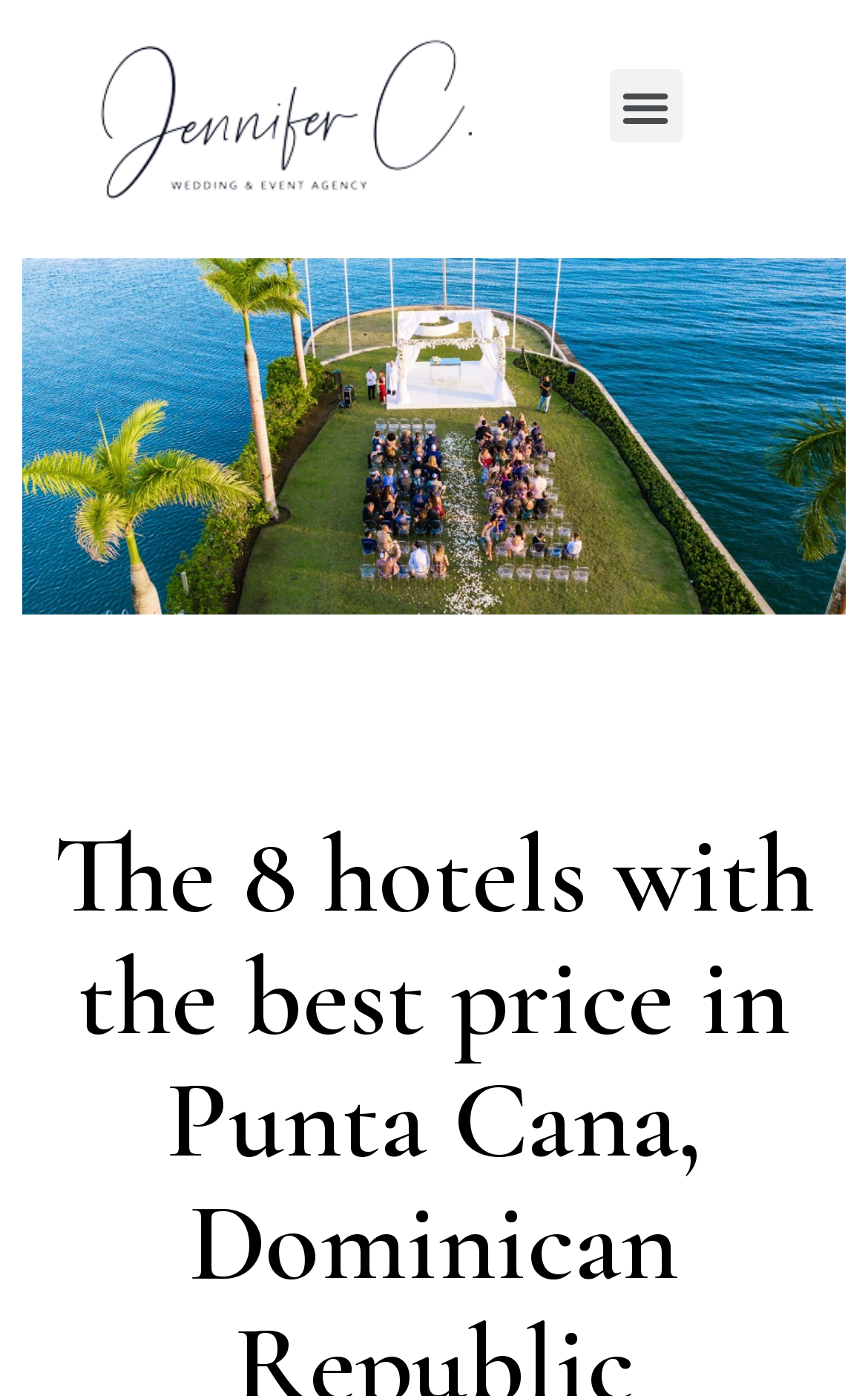Given the description of the UI element: "admin", predict the bounding box coordinates in the form of [left, top, right, bottom], with each value being a float between 0 and 1.

None